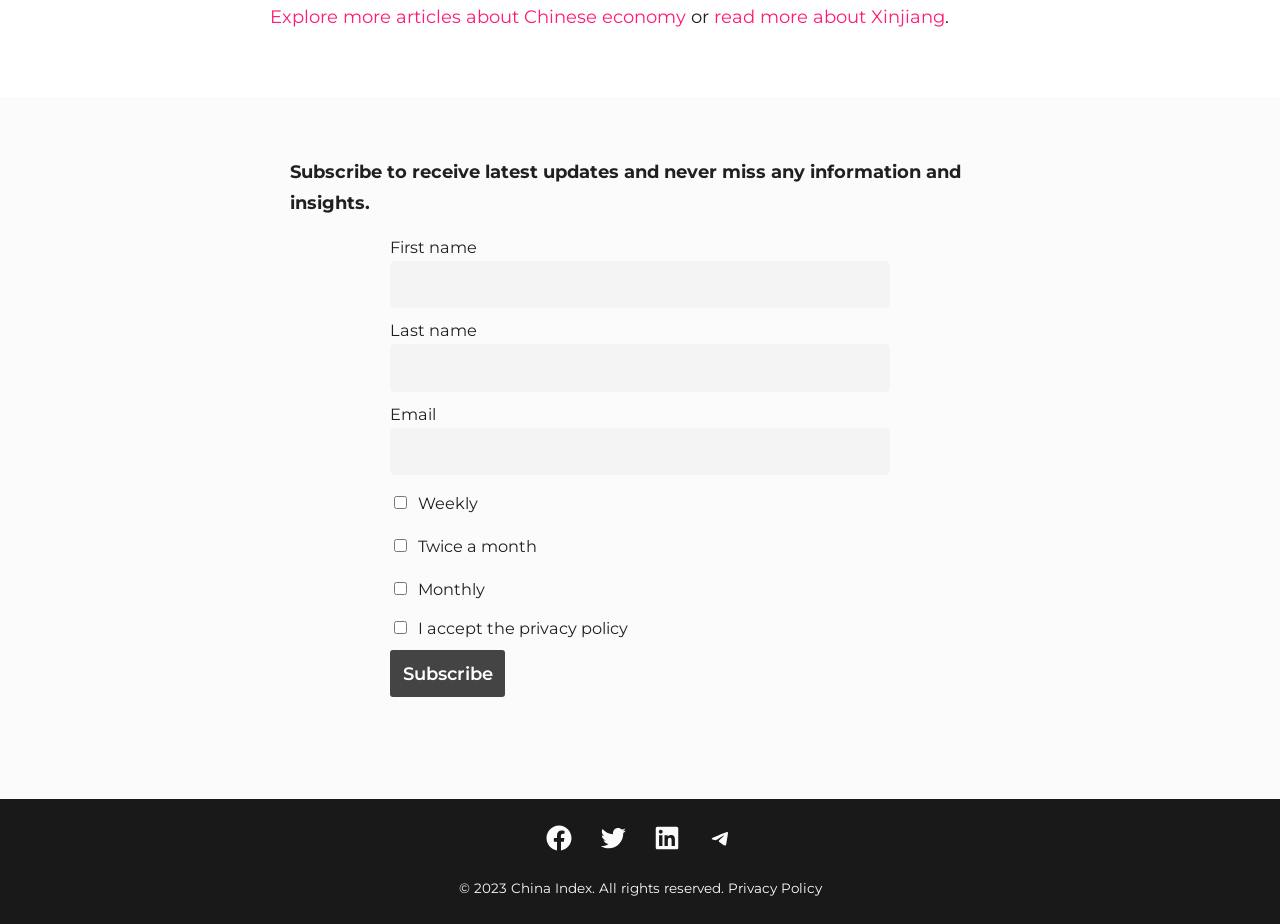Please find the bounding box coordinates (top-left x, top-left y, bottom-right x, bottom-right y) in the screenshot for the UI element described as follows: Privacy Policy

[0.568, 0.953, 0.642, 0.97]